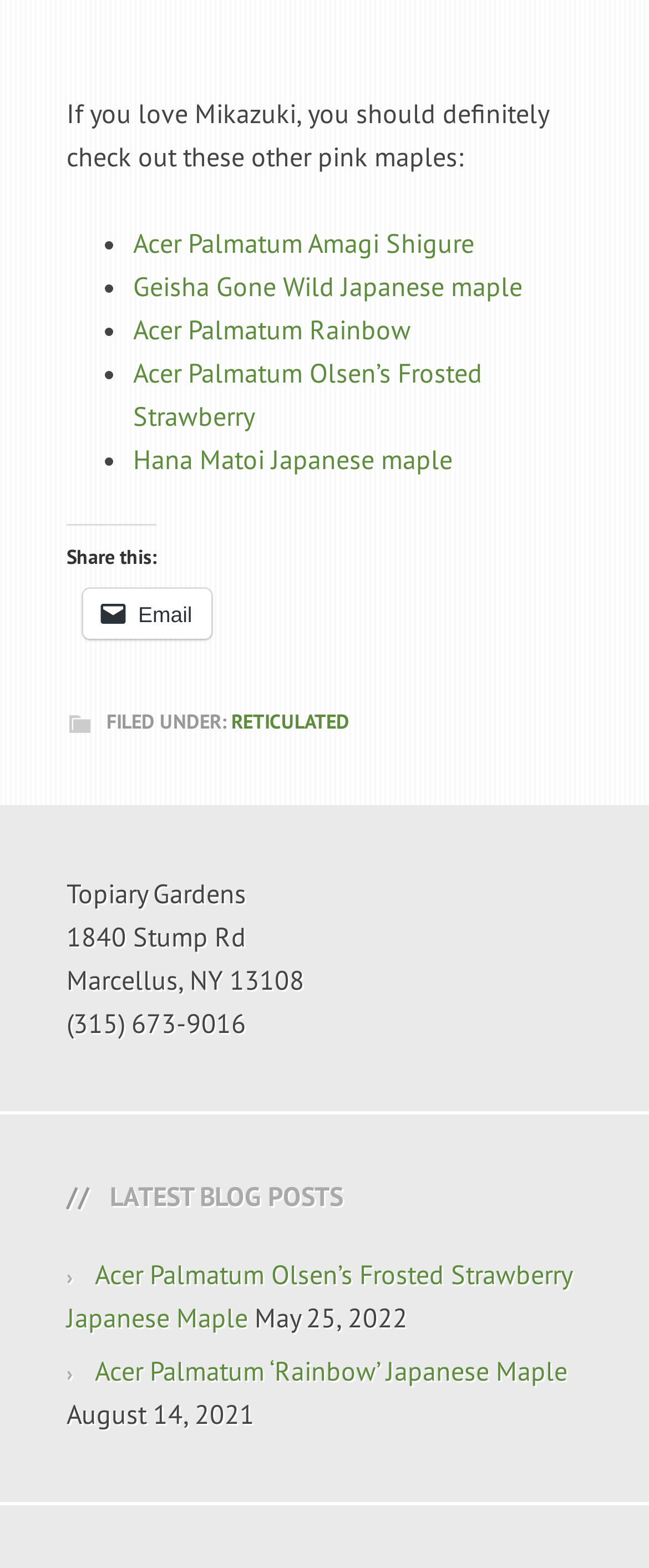What is the category under which the webpage is filed?
From the details in the image, provide a complete and detailed answer to the question.

In the footer section of the webpage, it is mentioned that the webpage is 'FILED UNDER:' the category 'RETICULATED'.